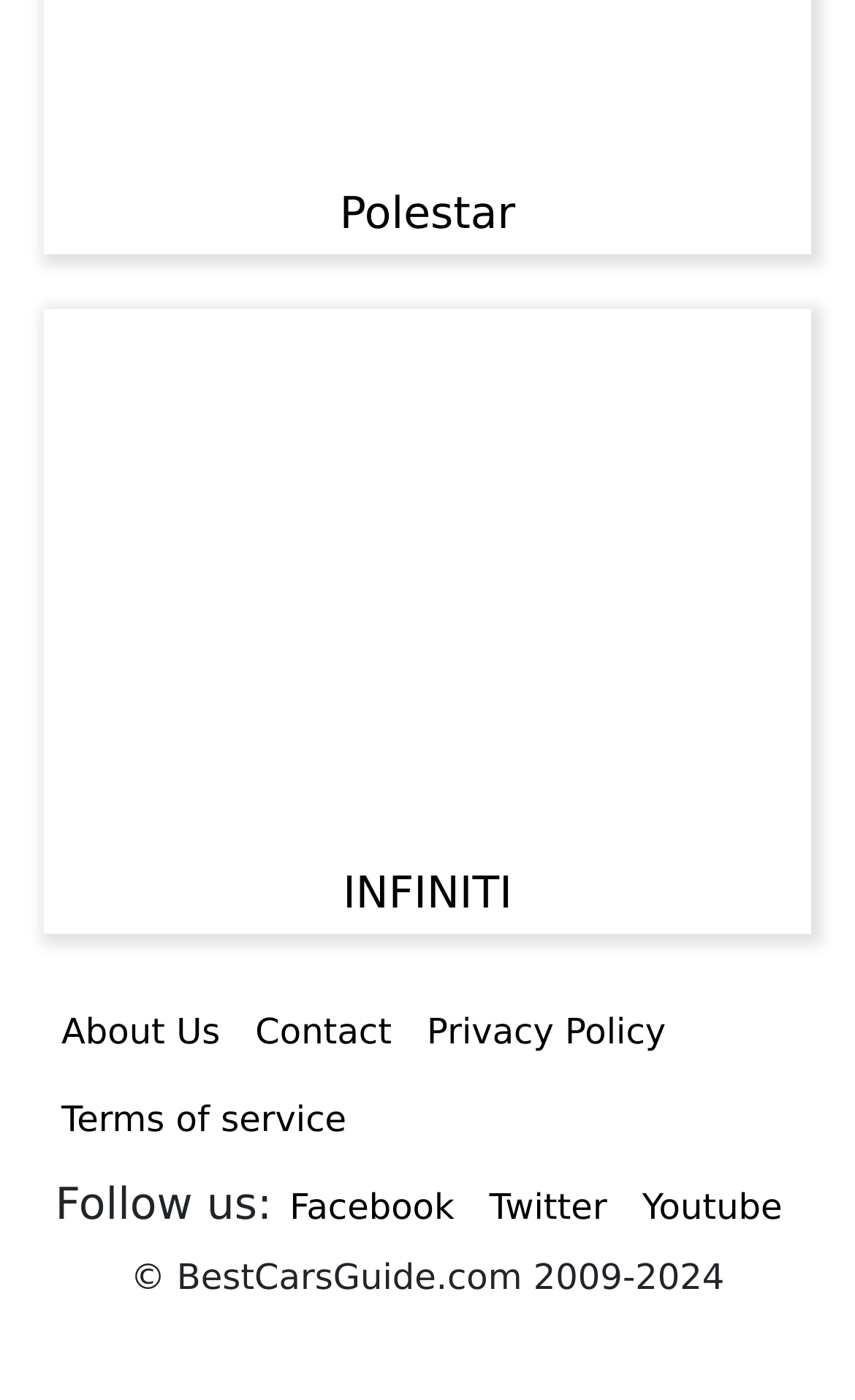Reply to the question with a brief word or phrase: How many social media links are in the footer?

3